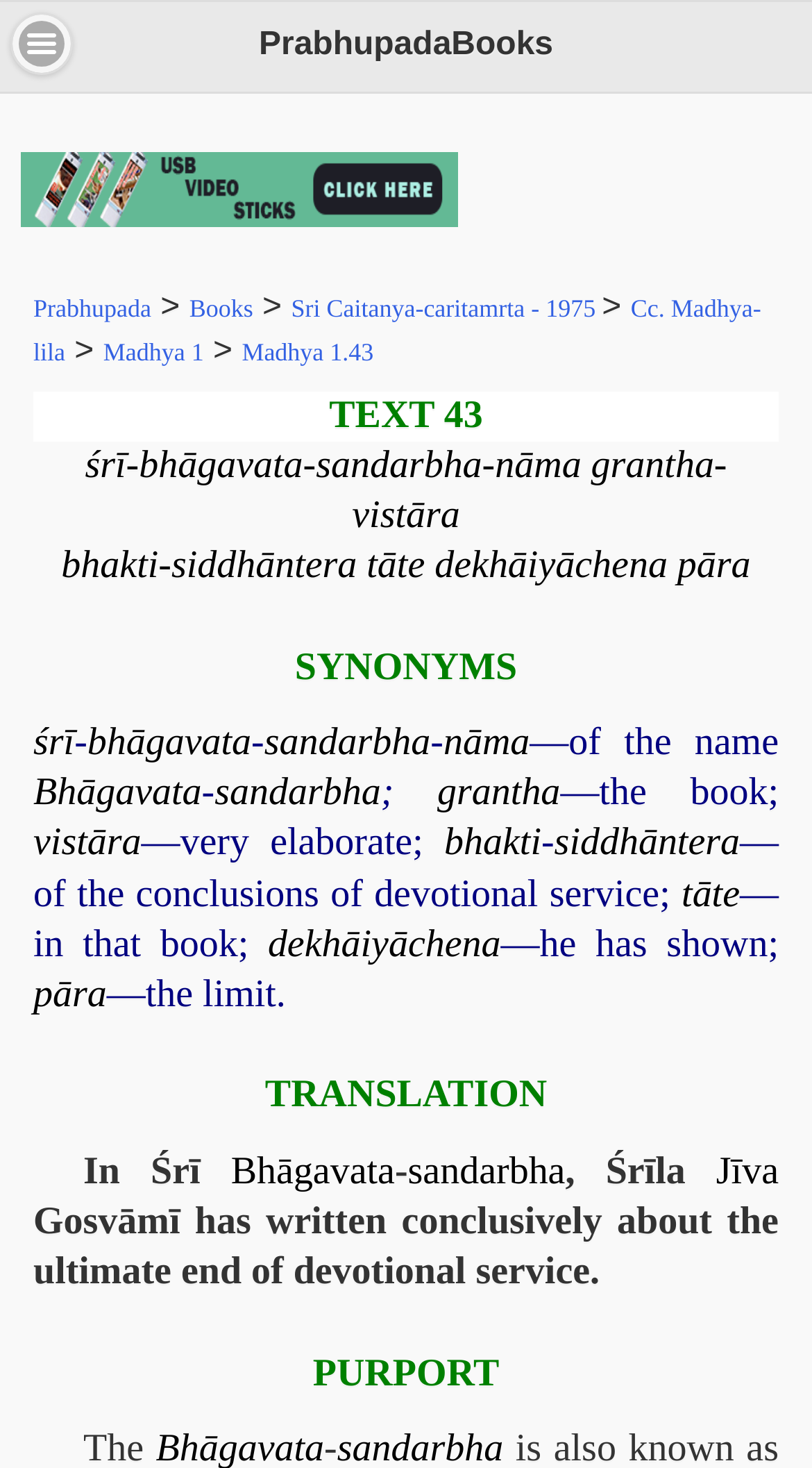Identify the bounding box coordinates of the region that needs to be clicked to carry out this instruction: "Read 'TEXT 43'". Provide these coordinates as four float numbers ranging from 0 to 1, i.e., [left, top, right, bottom].

[0.405, 0.268, 0.595, 0.297]